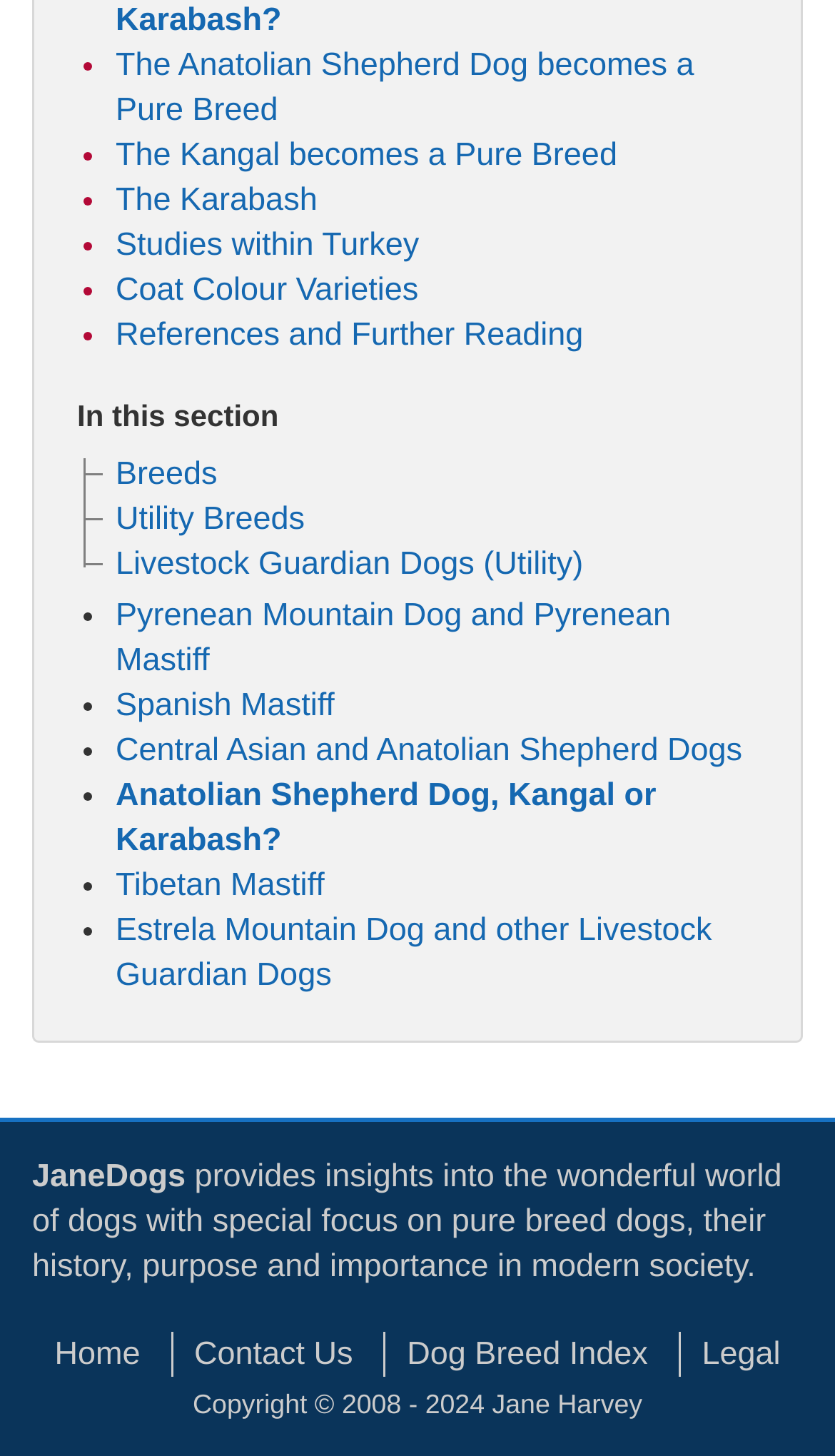What is the copyright year range of the website?
Please give a detailed and elaborate explanation in response to the question.

The static text at the bottom of the webpage reads 'Copyright © 2008 - 2024 Jane Harvey', indicating that the website's copyright year range is from 2008 to 2024.